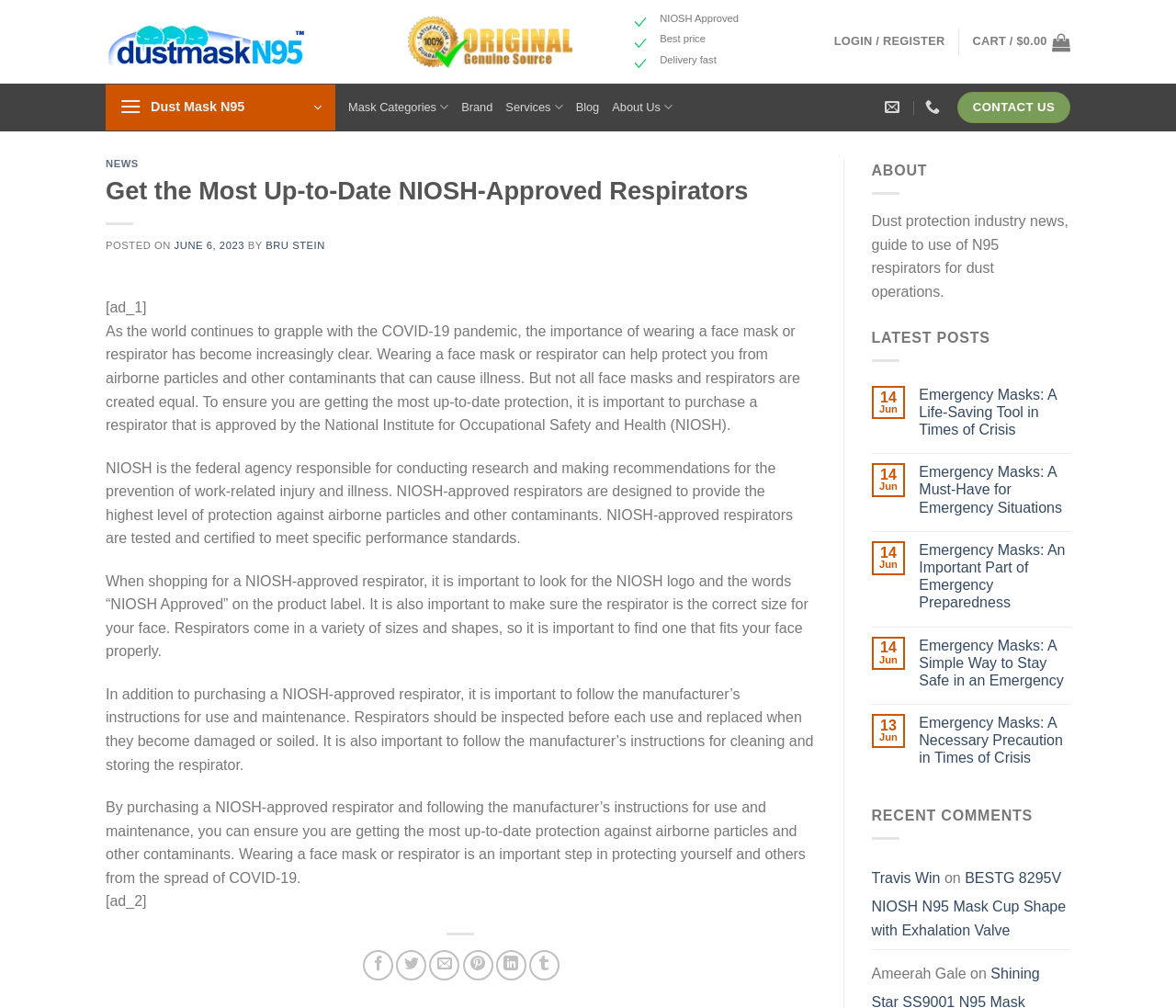Please provide the bounding box coordinate of the region that matches the element description: View our Privacy Policy. Coordinates should be in the format (top-left x, top-left y, bottom-right x, bottom-right y) and all values should be between 0 and 1.

None